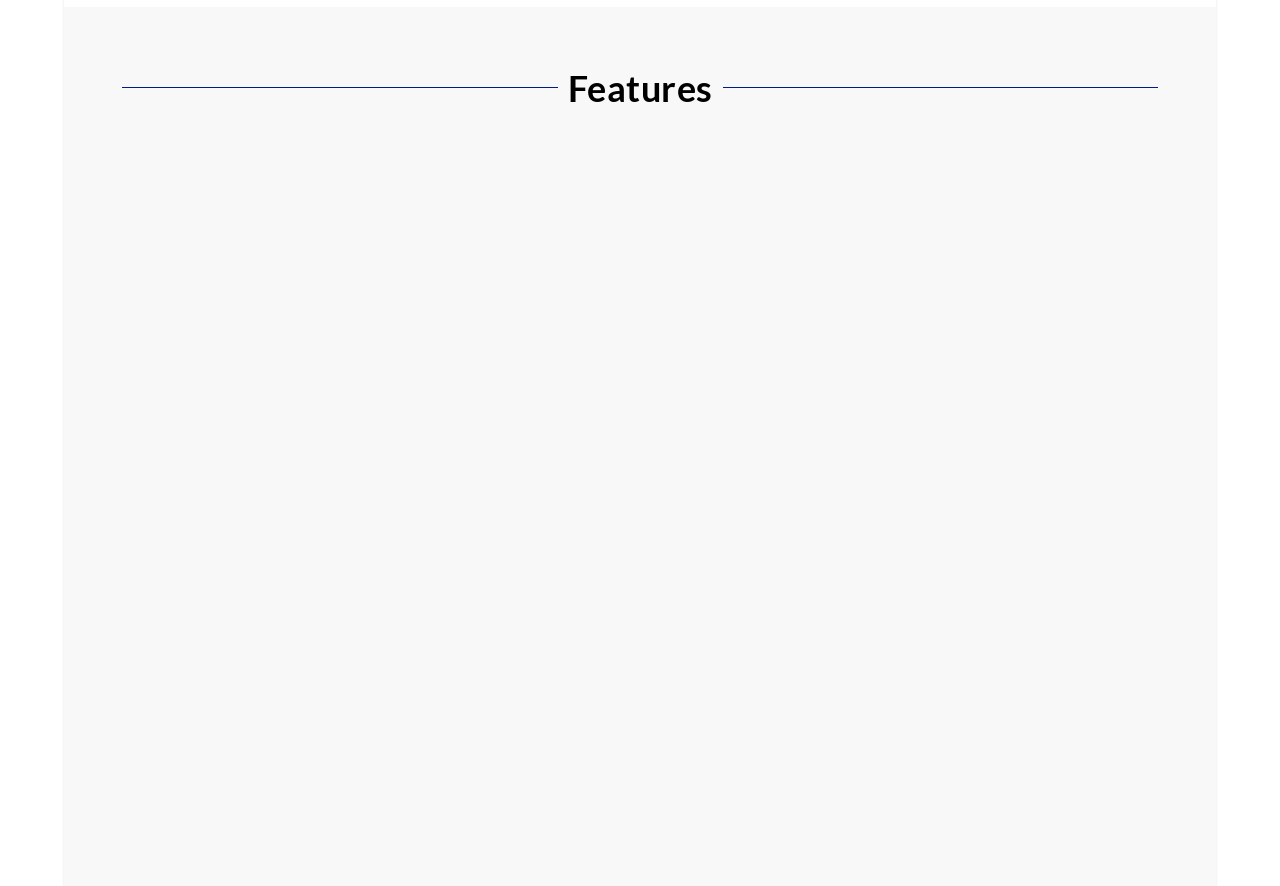What is the name of the innovation wing?
Refer to the image and answer the question using a single word or phrase.

Tam Wing Fan Innovation Wing